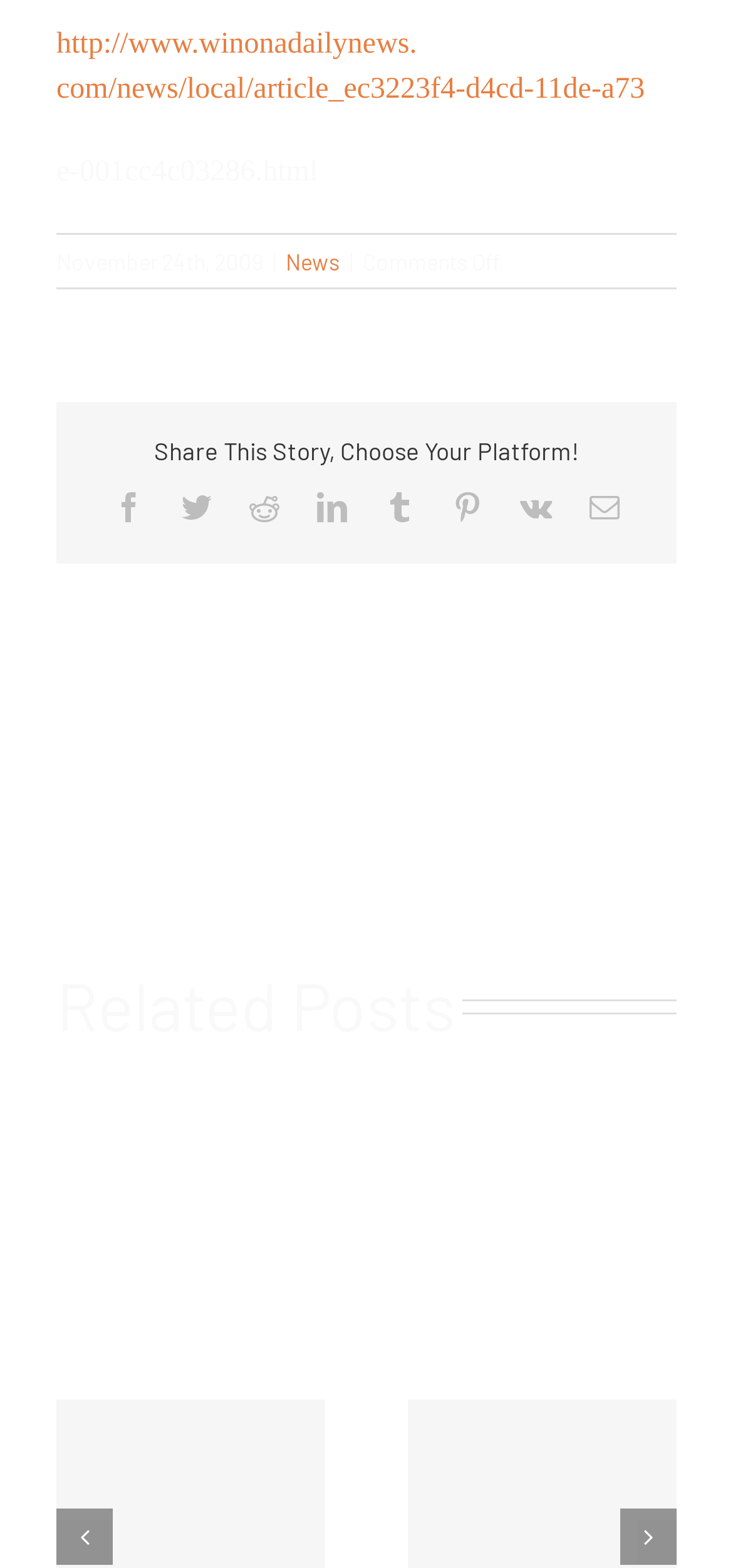Please determine the bounding box coordinates for the element that should be clicked to follow these instructions: "Share this story on Facebook".

[0.155, 0.314, 0.196, 0.333]